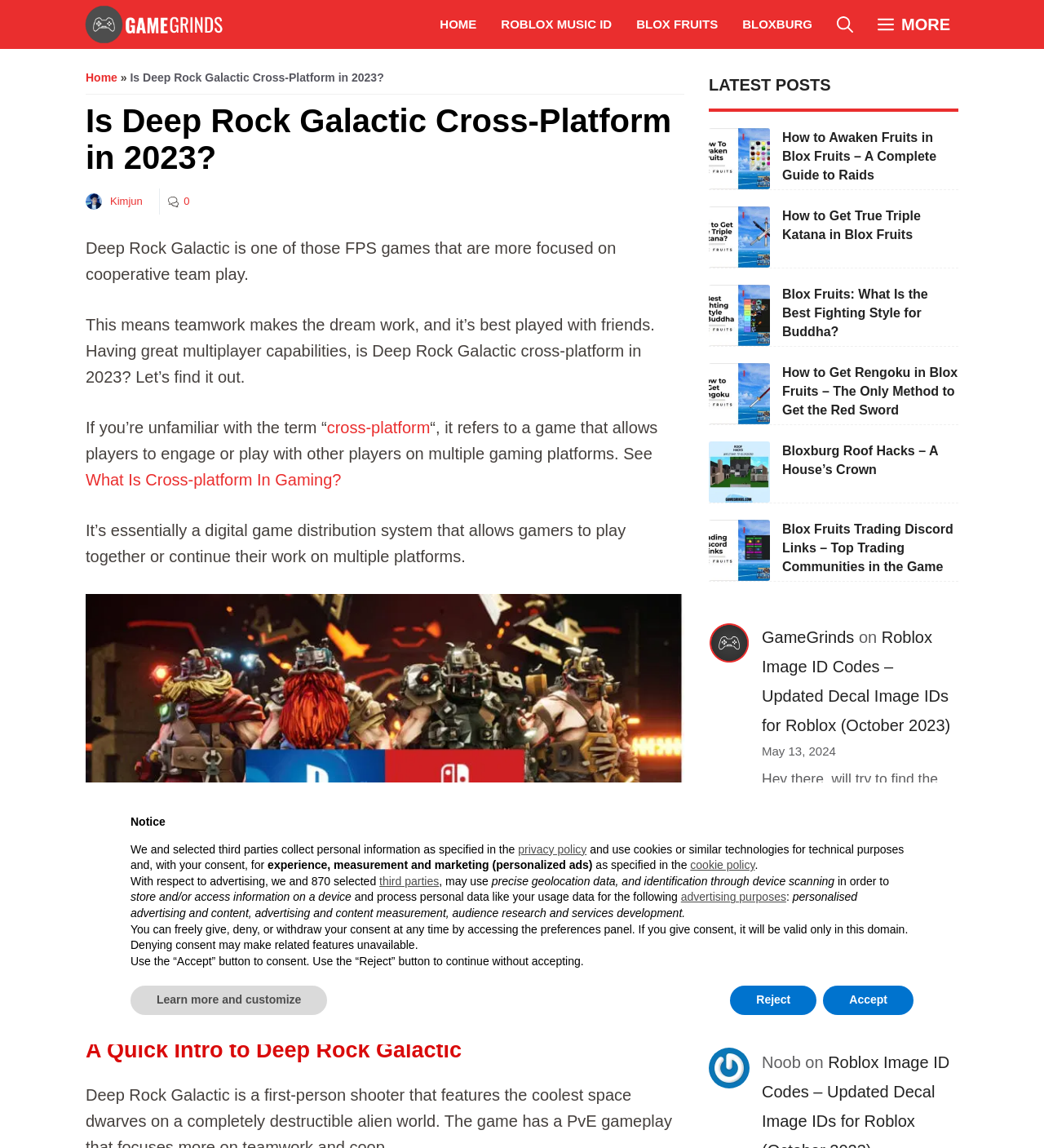For the element described, predict the bounding box coordinates as (top-left x, top-left y, bottom-right x, bottom-right y). All values should be between 0 and 1. Element description: alt="Bloxburg Roof Hacks"

[0.679, 0.402, 0.738, 0.418]